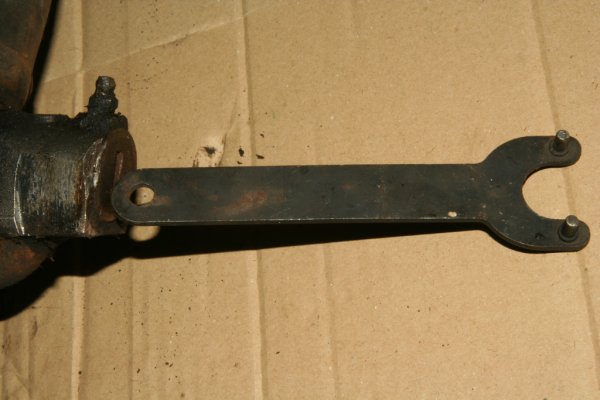How many bolt holes are on one end of the shaft?
Please provide a full and detailed response to the question.

The number of bolt holes on one end of the shaft can be determined by carefully reading the caption, which mentions that the shaft has 'two bolt holes on one end for secure fastening'.